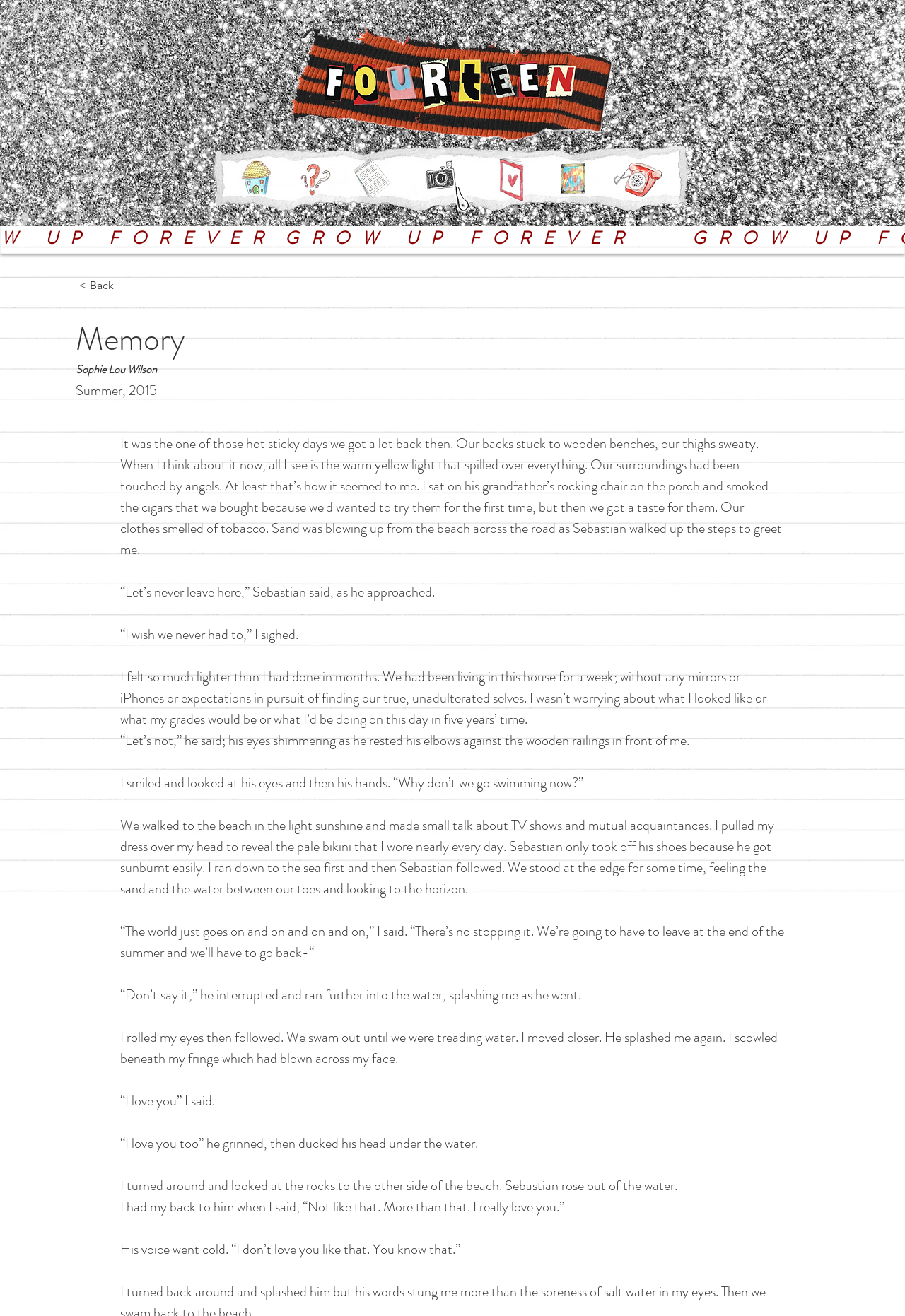Determine the main text heading of the webpage and provide its content.

GROW UP FOREVER